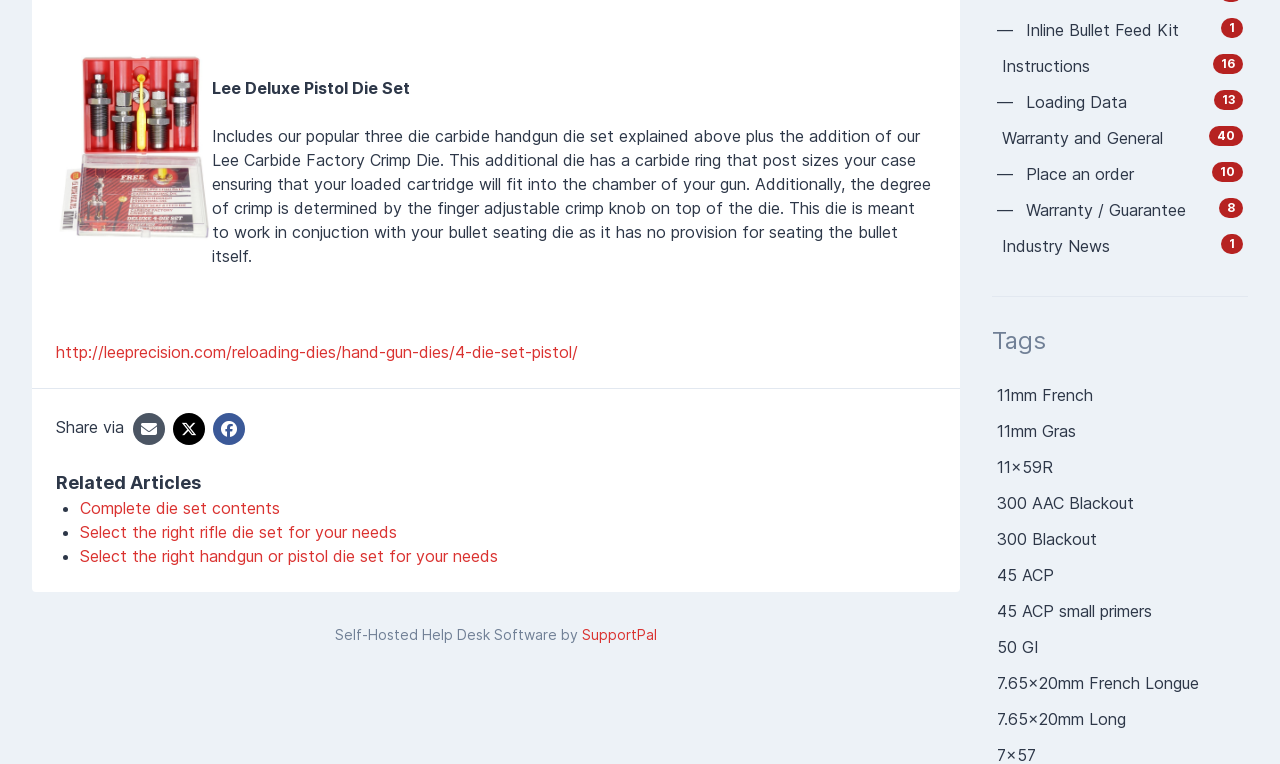What is the product name?
Kindly give a detailed and elaborate answer to the question.

The product name is mentioned in the StaticText element with the text 'Lee Deluxe Pistol Die Set' which is located at the top of the webpage, below the image of the product.